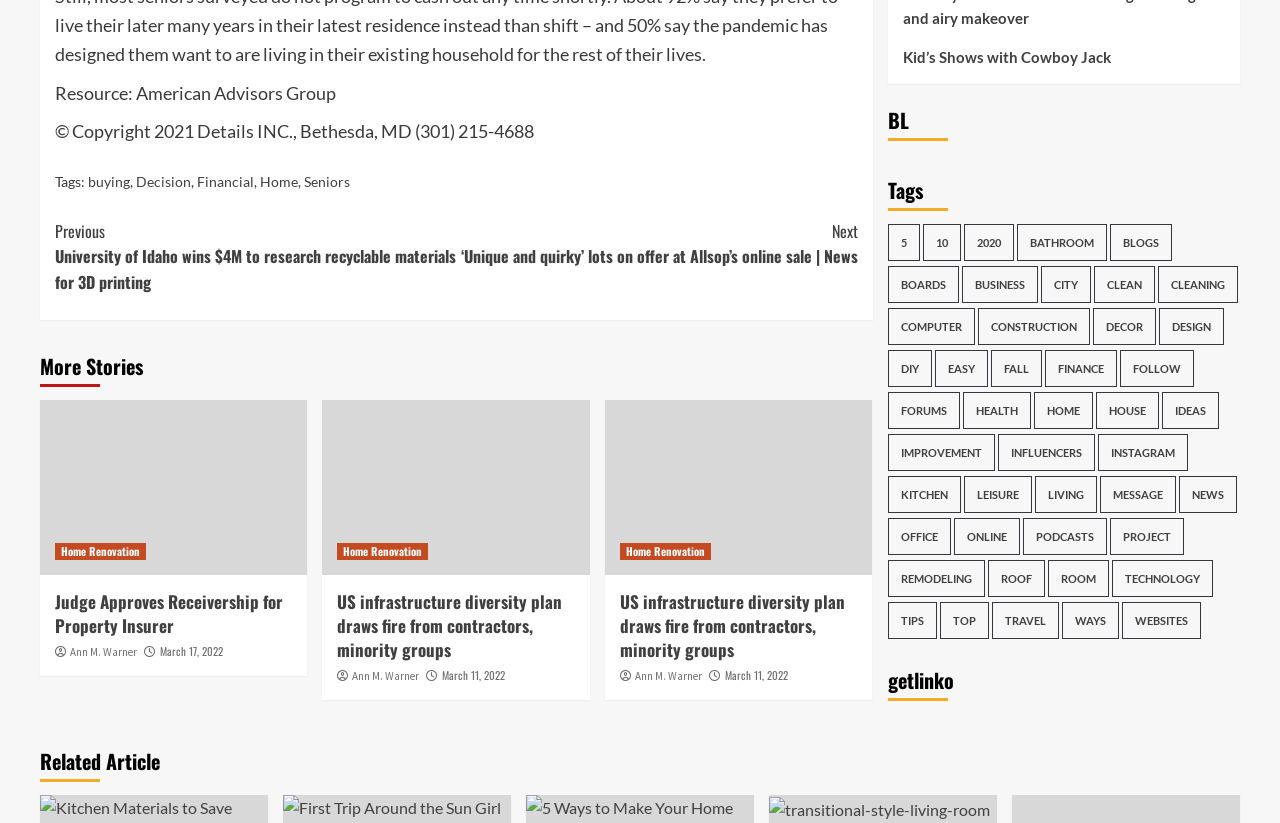Please identify the bounding box coordinates of the clickable area that will fulfill the following instruction: "Explore 'Finance' topics". The coordinates should be in the format of four float numbers between 0 and 1, i.e., [left, top, right, bottom].

[0.816, 0.425, 0.872, 0.47]